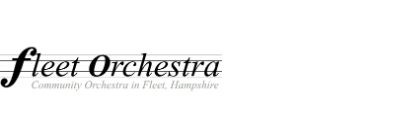Describe all the elements in the image with great detail.

The image features the logo of the Fleet Orchestra, a community ensemble located in Fleet, Hampshire. The logo is artistically presented, with the name "fleet Orchestra" prominently displayed in a stylish font that conveys a sense of creativity and enthusiasm for music. Below the name, there's a tagline that reads "Community Orchestra in Fleet, Hampshire," highlighting the orchestra's local roots and its commitment to bringing together musicians from the area. The design suggests a warm, inviting atmosphere for those interested in joining or engaging with the orchestra's musical activities.